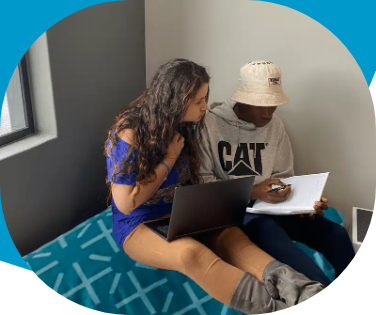What type of hat is the man wearing?
Please utilize the information in the image to give a detailed response to the question.

The caption specifically mentions that the man is wearing a grey hoodie and a beige bucket hat, which is a distinctive feature of his attire in the image.